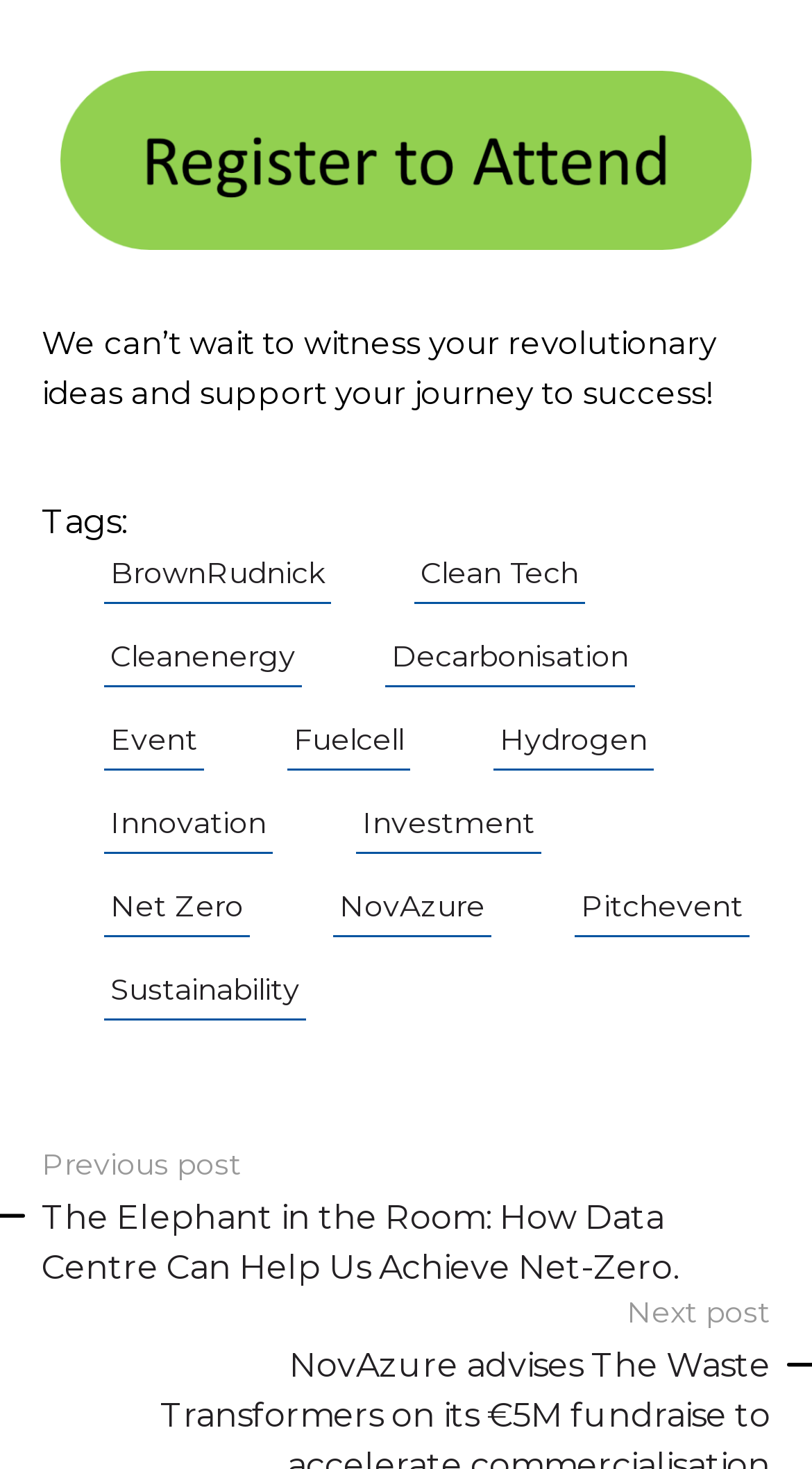Provide the bounding box coordinates of the area you need to click to execute the following instruction: "Learn about the Elephant in the Room article".

[0.051, 0.812, 0.923, 0.88]